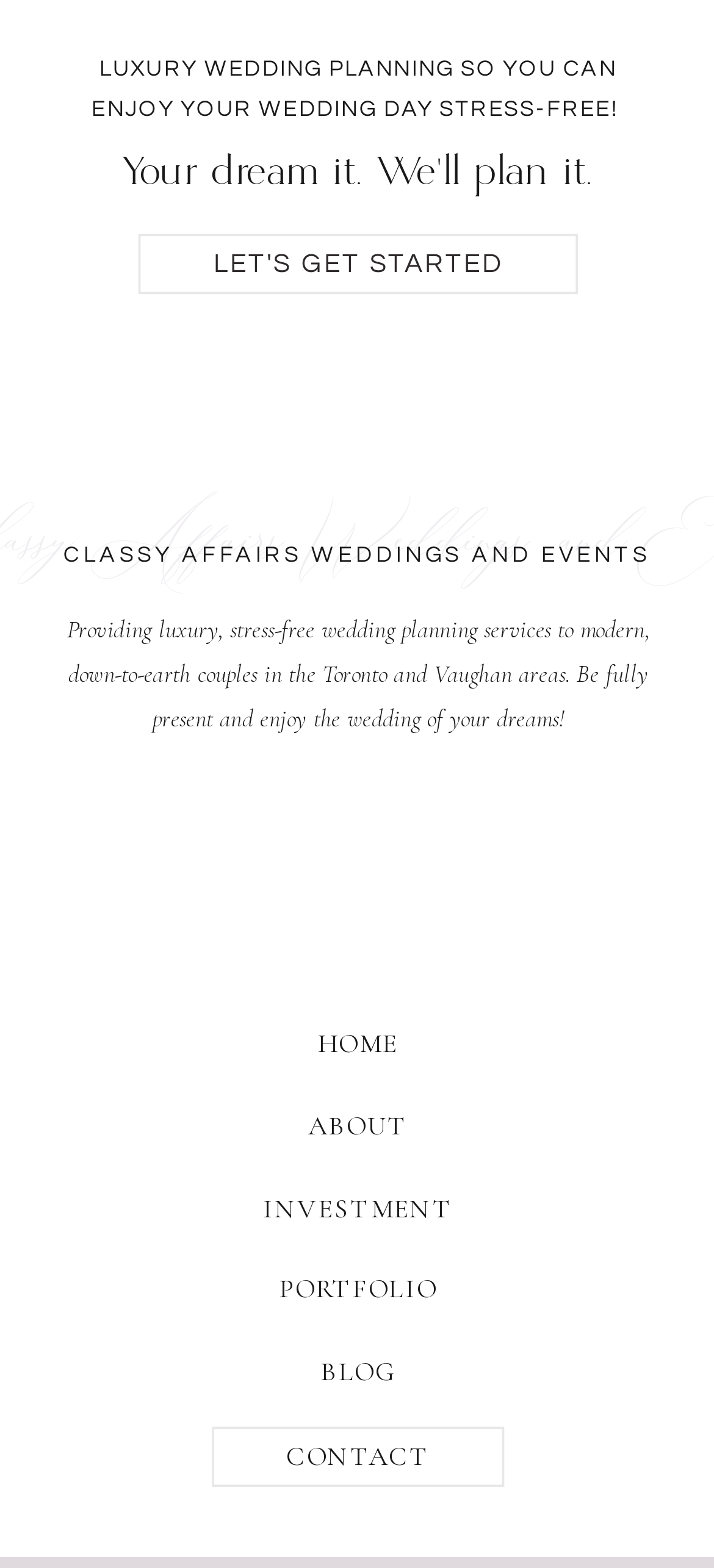Please locate the bounding box coordinates of the region I need to click to follow this instruction: "Visit 'HOME'".

[0.446, 0.656, 0.558, 0.676]